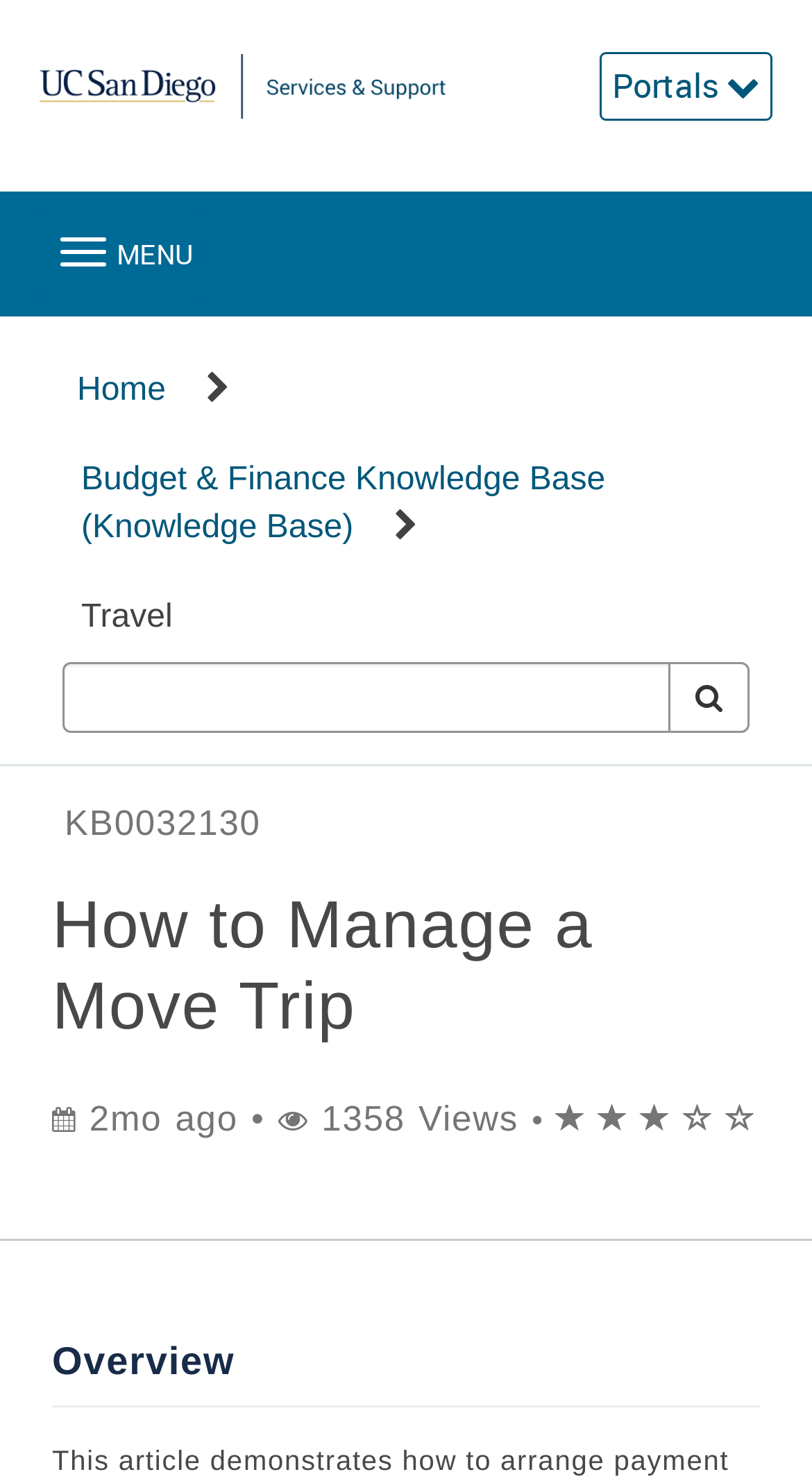Determine the bounding box coordinates of the clickable element necessary to fulfill the instruction: "Learn about aquatic fitness and survival swimming". Provide the coordinates as four float numbers within the 0 to 1 range, i.e., [left, top, right, bottom].

None